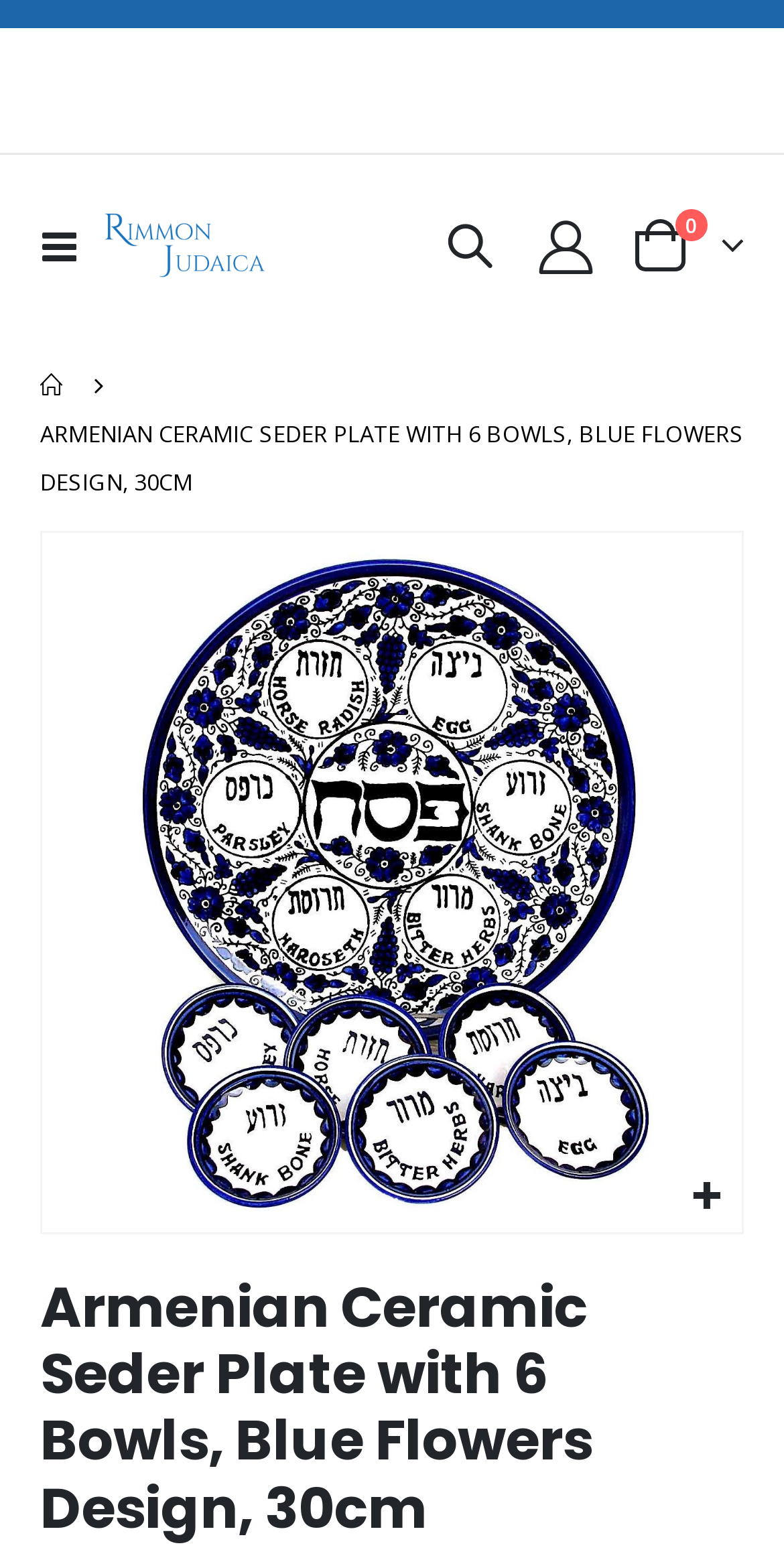From the image, can you give a detailed response to the question below:
What is the size of the Seder plate?

I found the answer by reading the product title, which mentions 'Armenian Ceramic Seder Plate with 6 Bowls, Blue Flowers Design, 30cm'. This suggests that the size of the Seder plate is 30cm.